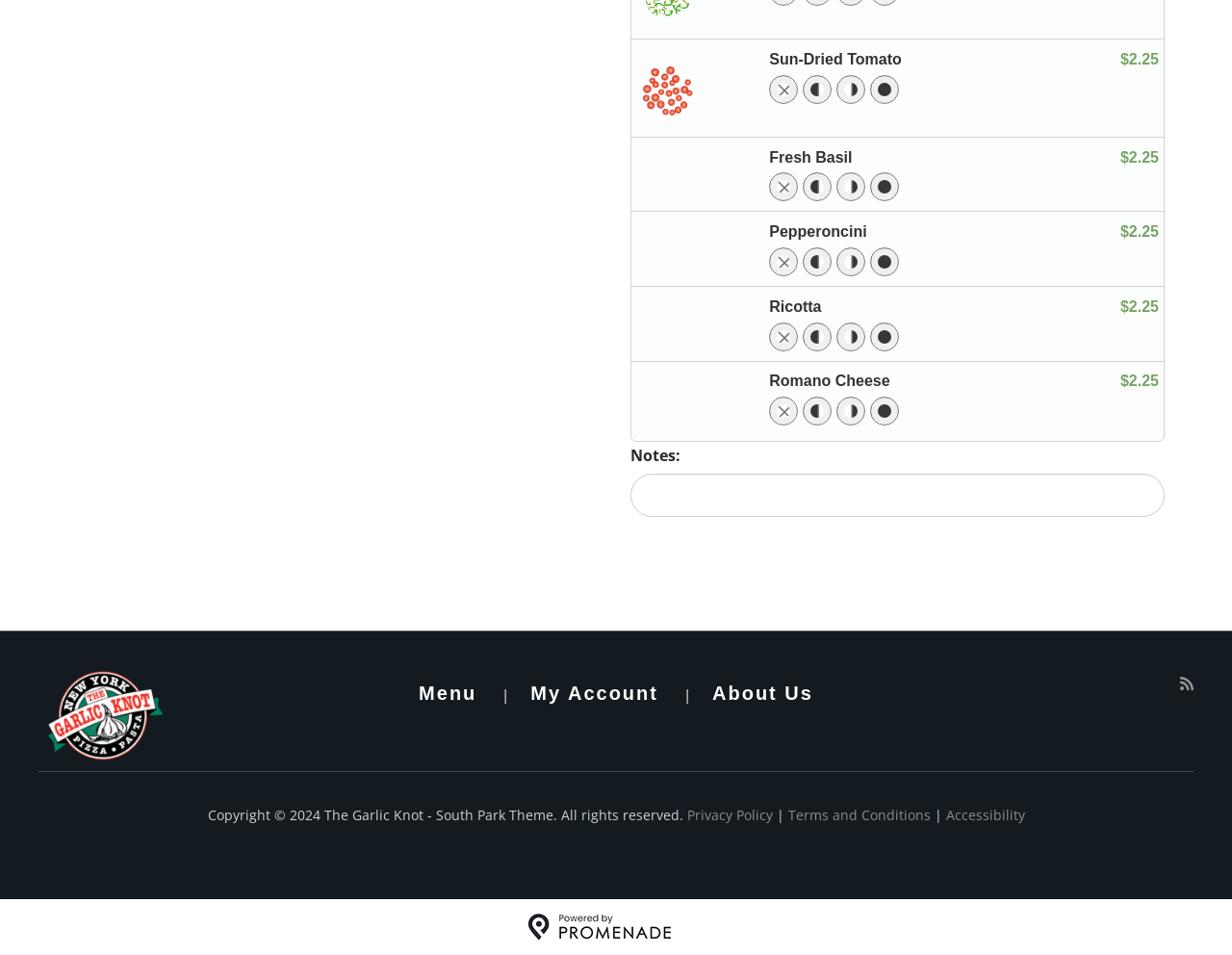What type of food can be customized on this webpage?
Identify the answer in the screenshot and reply with a single word or phrase.

Pizza